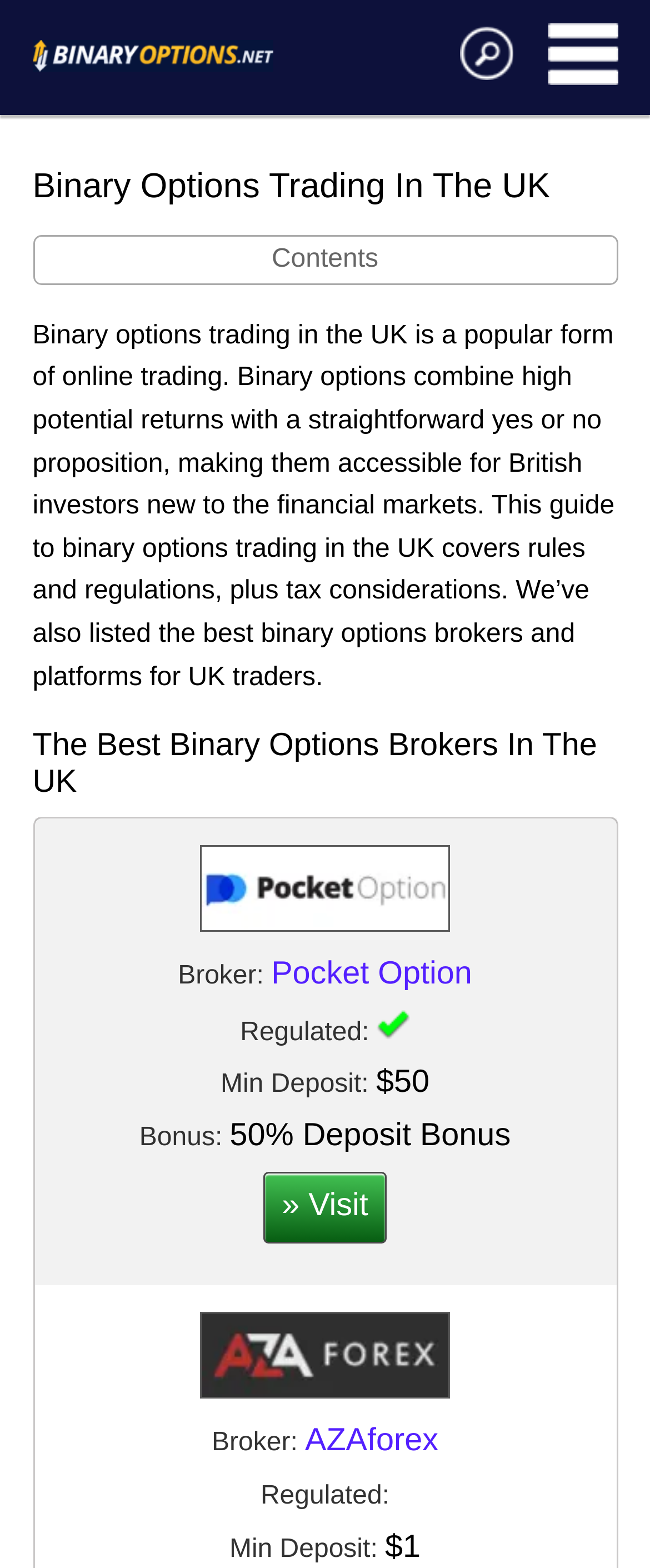Show the bounding box coordinates of the element that should be clicked to complete the task: "Click on 'The Best Binary Options Brokers In The UK'".

[0.078, 0.184, 0.947, 0.222]